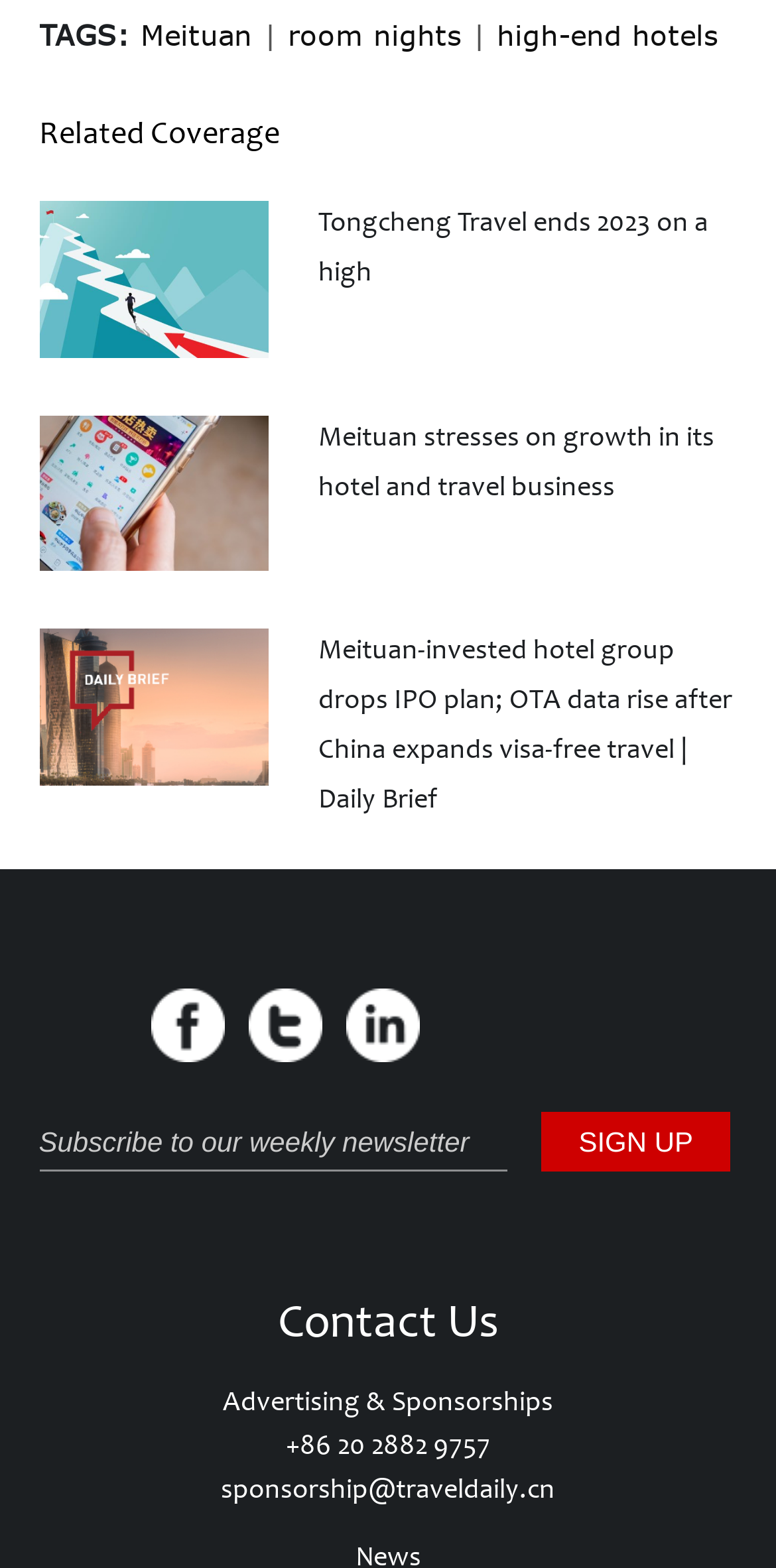What is the purpose of the textbox?
Using the image as a reference, answer the question in detail.

The textbox is labeled 'Subscribe to our weekly newsletter' and is accompanied by a 'SIGN UP' button, indicating that the purpose of the textbox is to input information to subscribe to a newsletter.